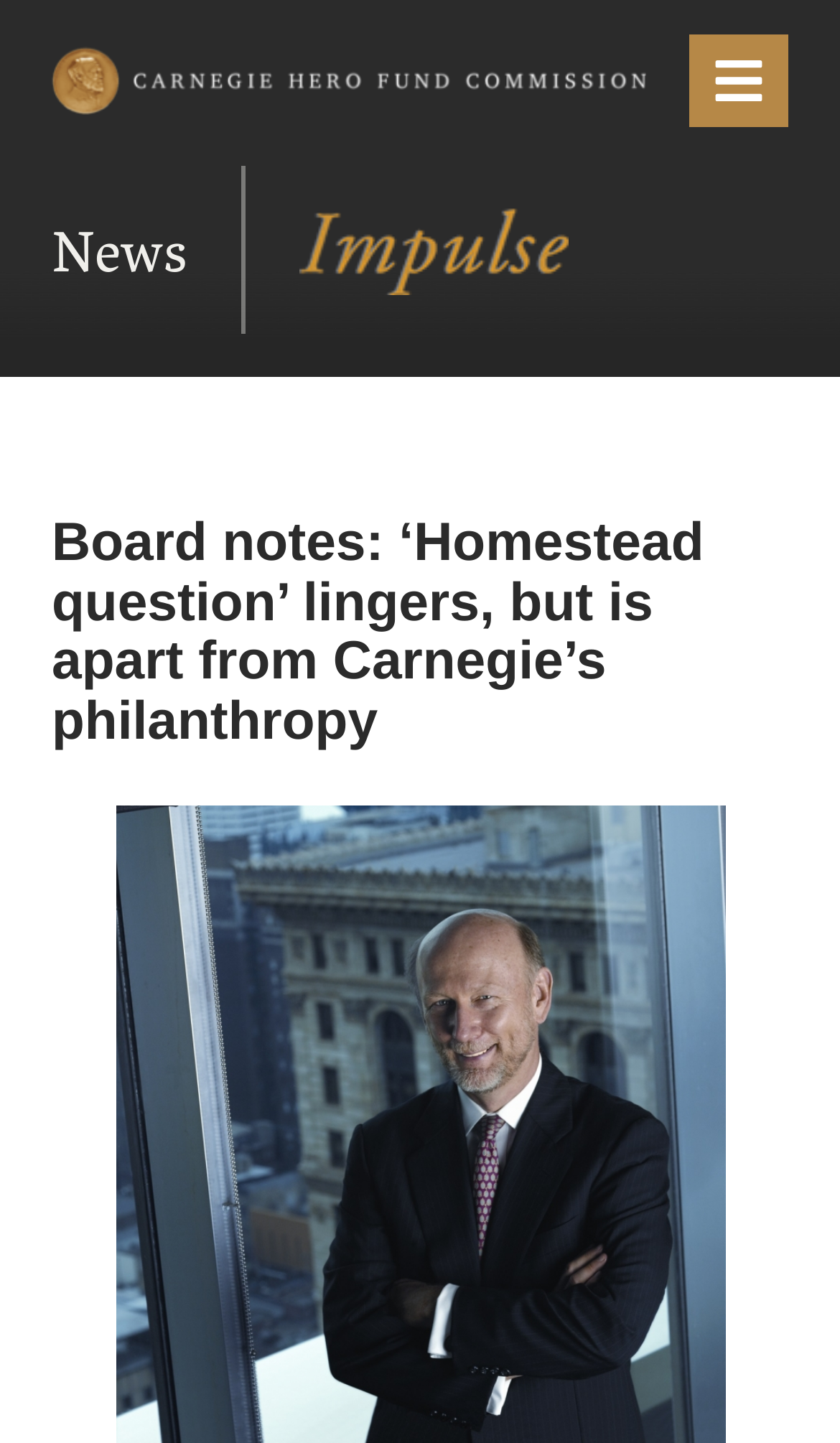Please determine the bounding box coordinates, formatted as (top-left x, top-left y, bottom-right x, bottom-right y), with all values as floating point numbers between 0 and 1. Identify the bounding box of the region described as: Carnegie Hero Fund Commission

[0.062, 0.032, 0.769, 0.079]